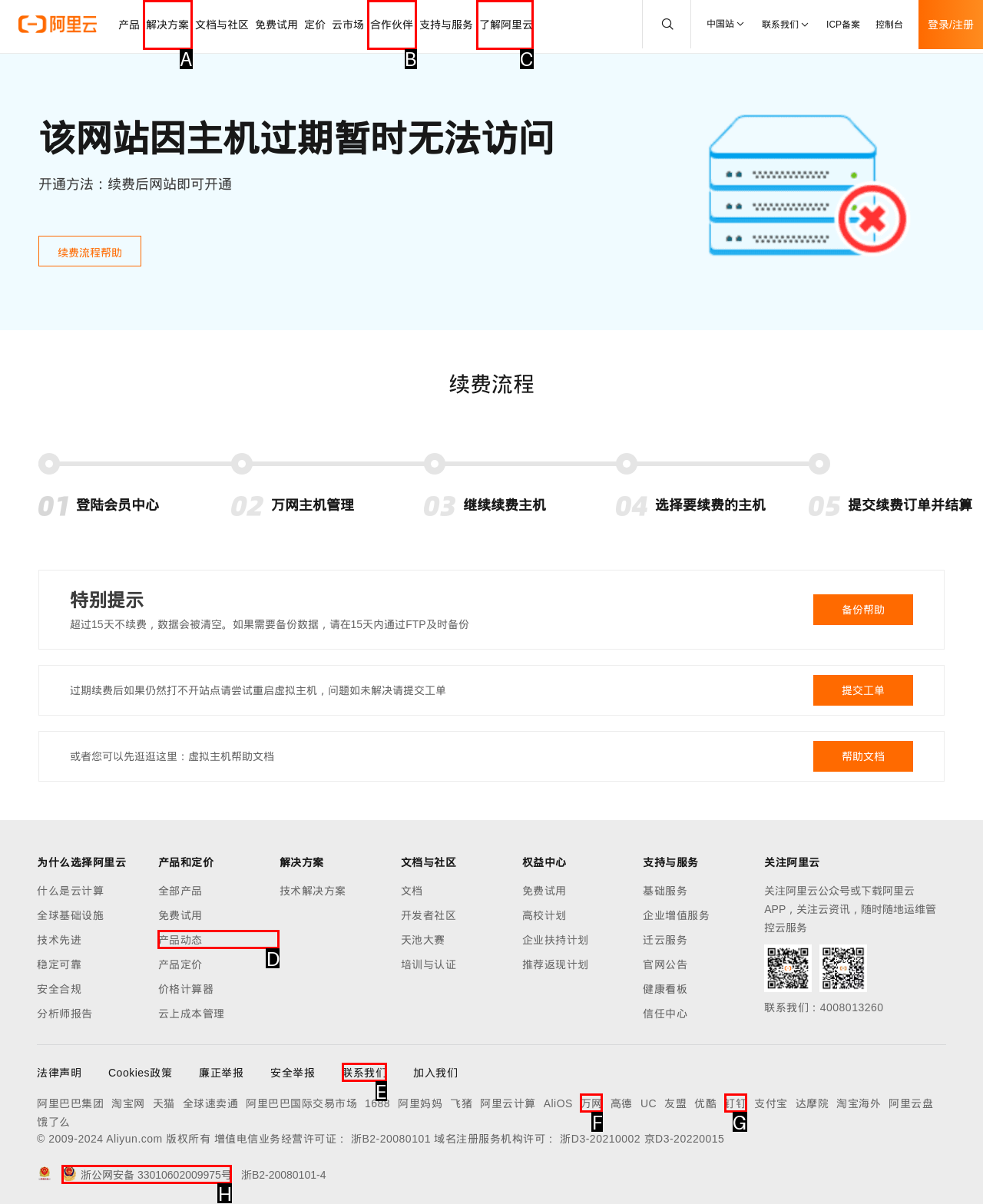Please select the letter of the HTML element that fits the description: 浙公网安备 33010602009975号. Answer with the option's letter directly.

H